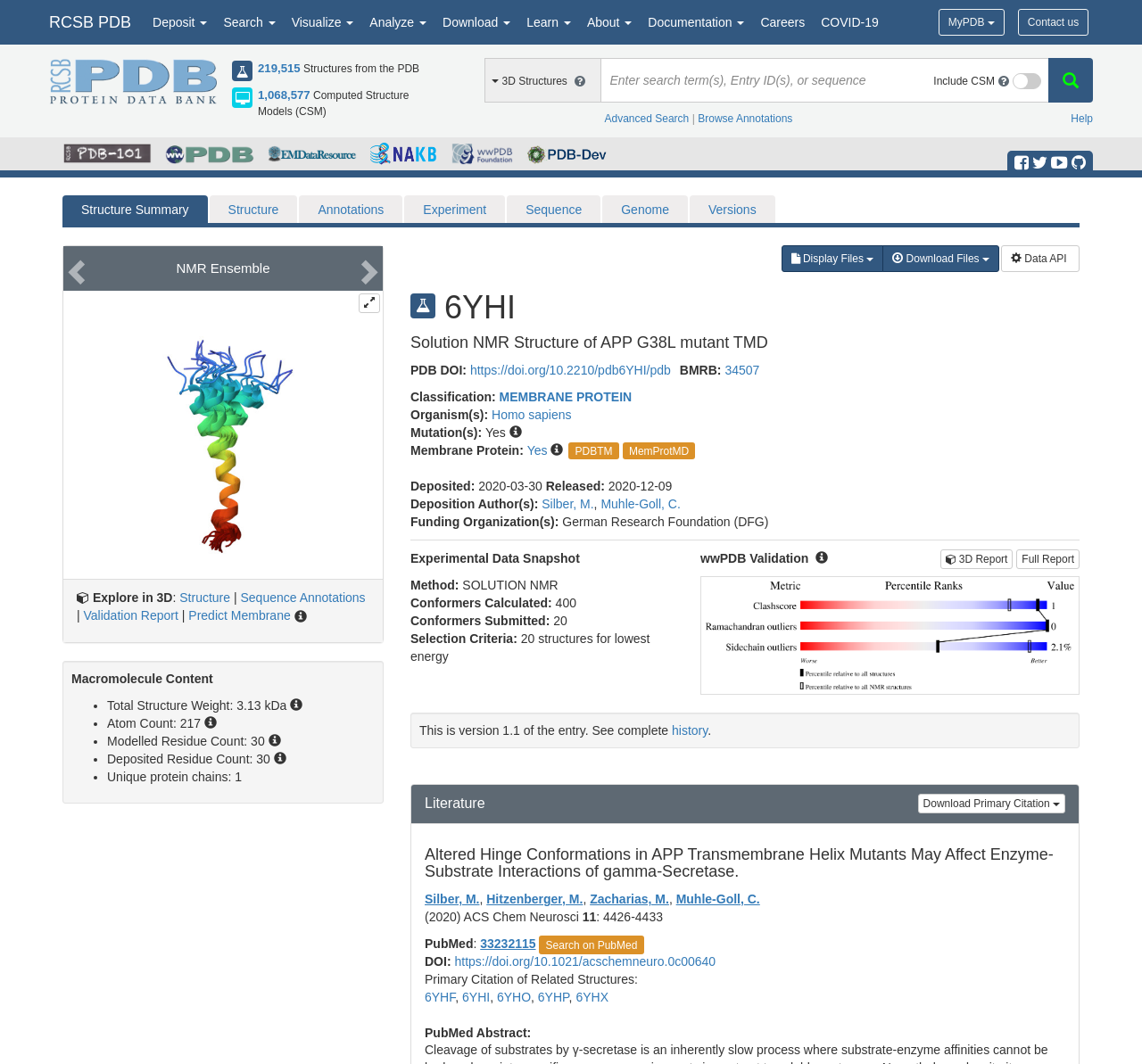Using the provided element description: "PDBTM", determine the bounding box coordinates of the corresponding UI element in the screenshot.

[0.504, 0.418, 0.536, 0.43]